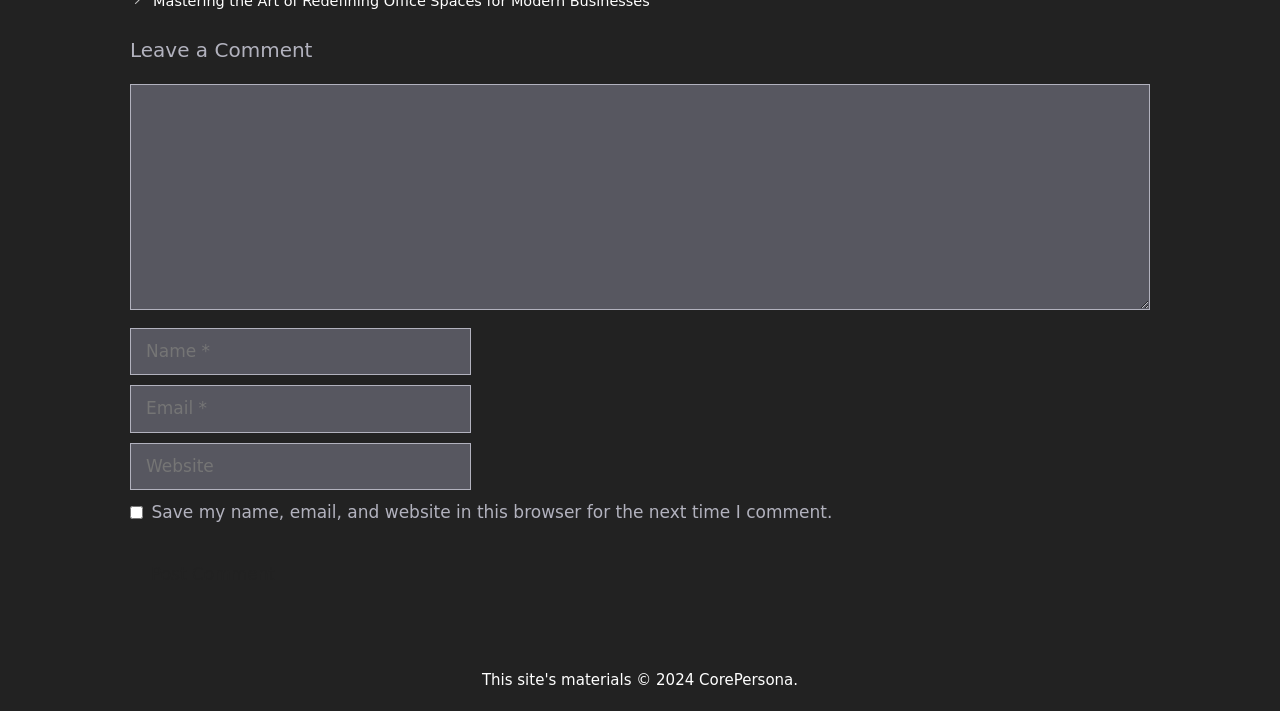Based on the element description: "parent_node: Comment name="url" placeholder="Website"", identify the UI element and provide its bounding box coordinates. Use four float numbers between 0 and 1, [left, top, right, bottom].

[0.102, 0.623, 0.368, 0.689]